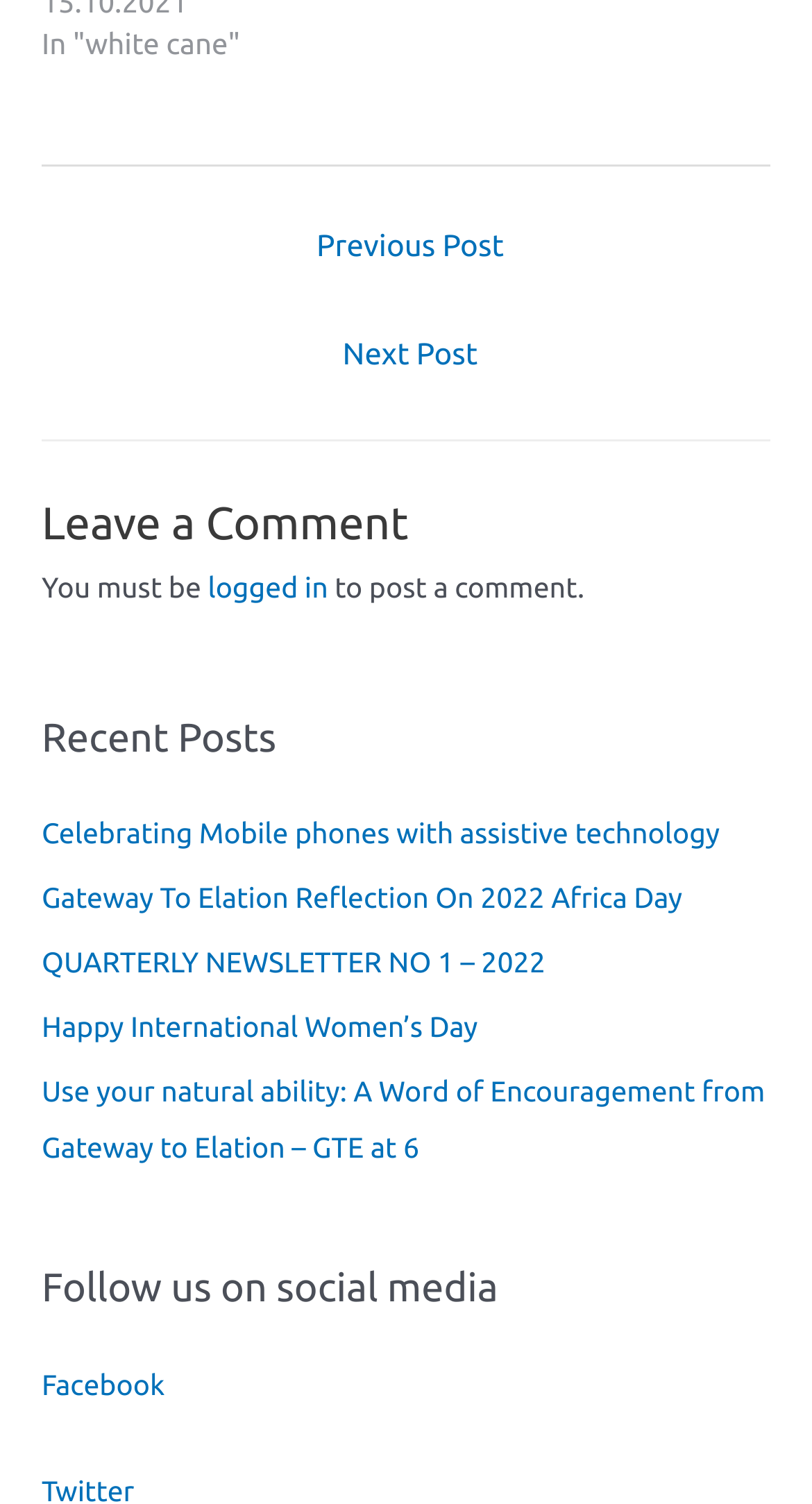Select the bounding box coordinates of the element I need to click to carry out the following instruction: "Click on 'Facebook'".

[0.051, 0.909, 0.203, 0.931]